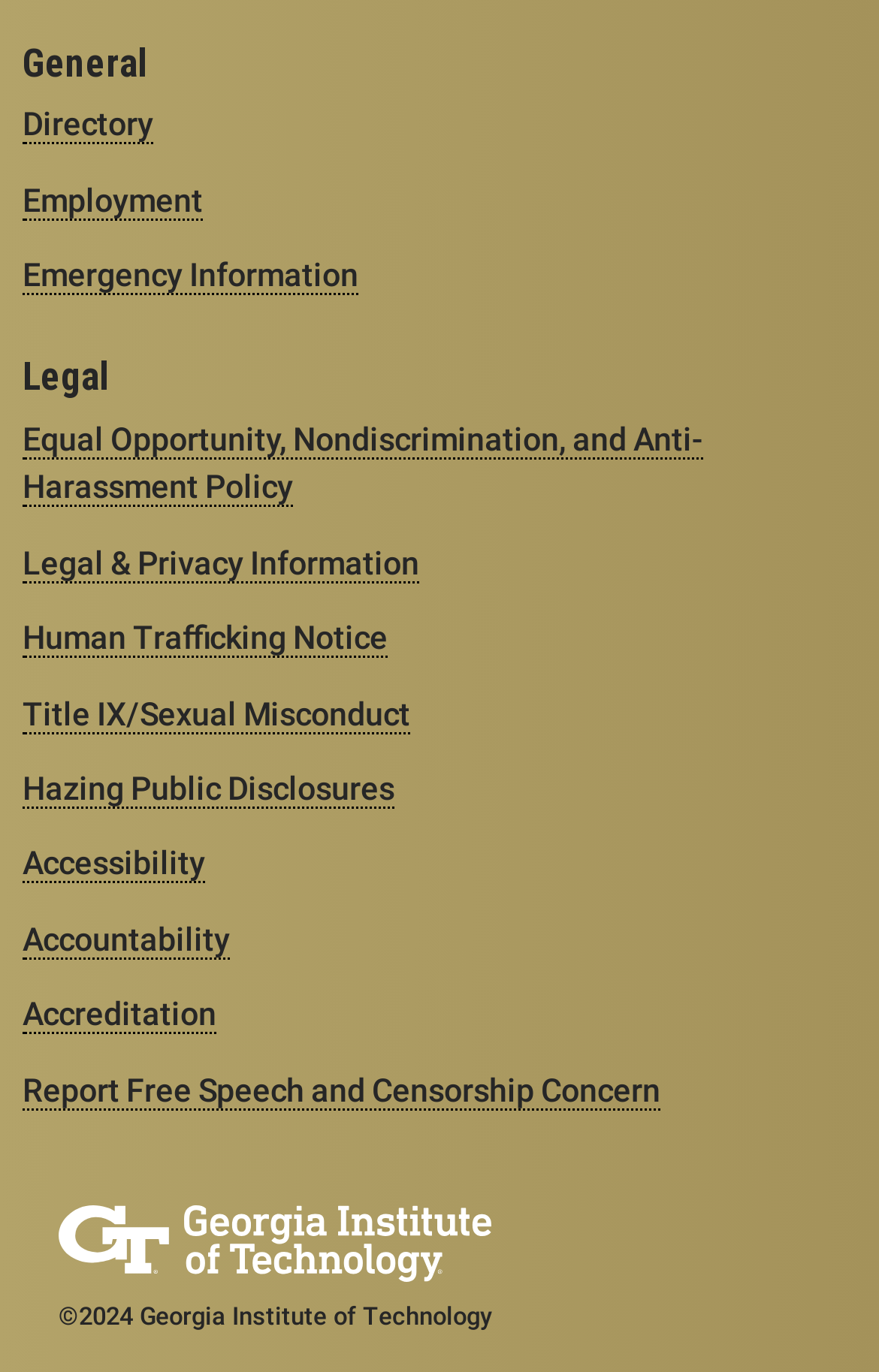Determine the bounding box for the described HTML element: "Directory". Ensure the coordinates are four float numbers between 0 and 1 in the format [left, top, right, bottom].

[0.026, 0.077, 0.174, 0.105]